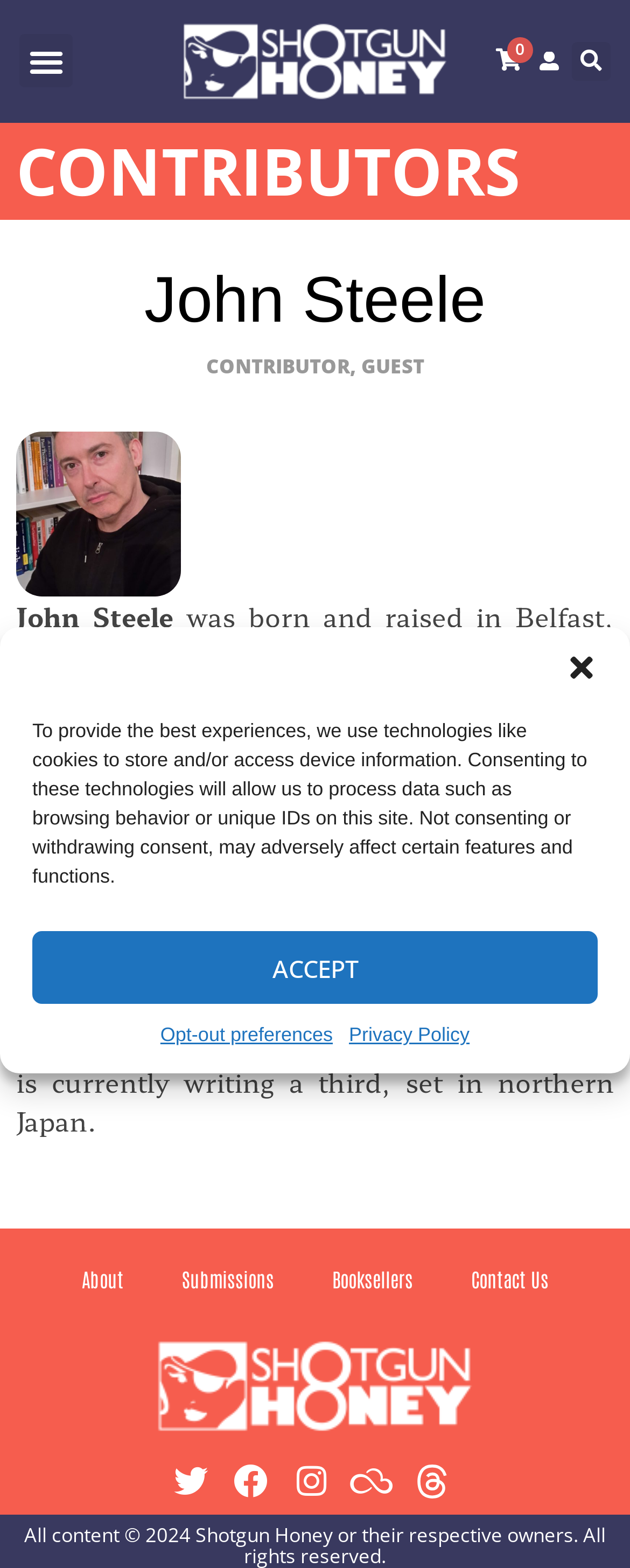Pinpoint the bounding box coordinates of the element that must be clicked to accomplish the following instruction: "Like the post". The coordinates should be in the format of four float numbers between 0 and 1, i.e., [left, top, right, bottom].

None